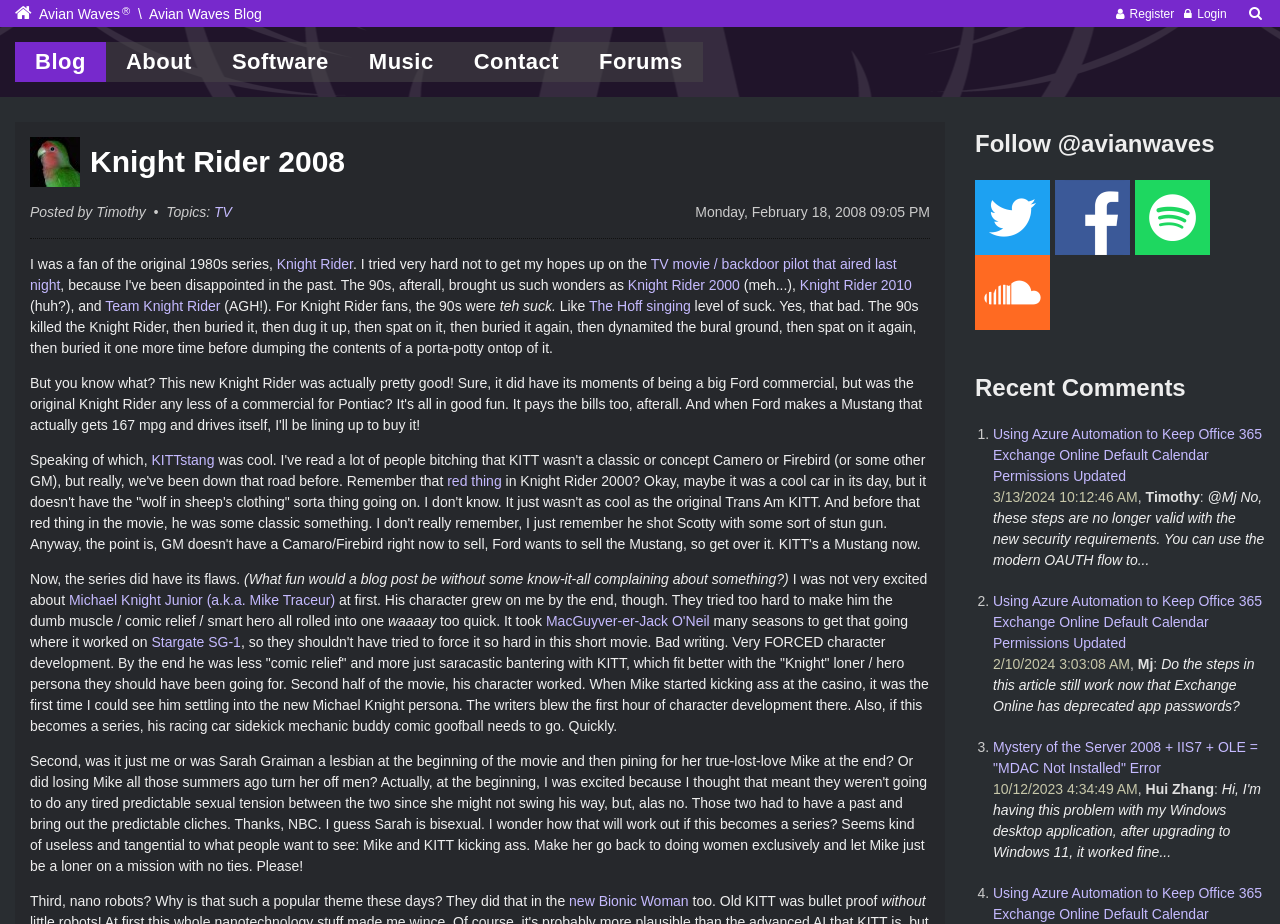Can you determine the bounding box coordinates of the area that needs to be clicked to fulfill the following instruction: "Click on the 'Login' link"?

[0.935, 0.008, 0.958, 0.023]